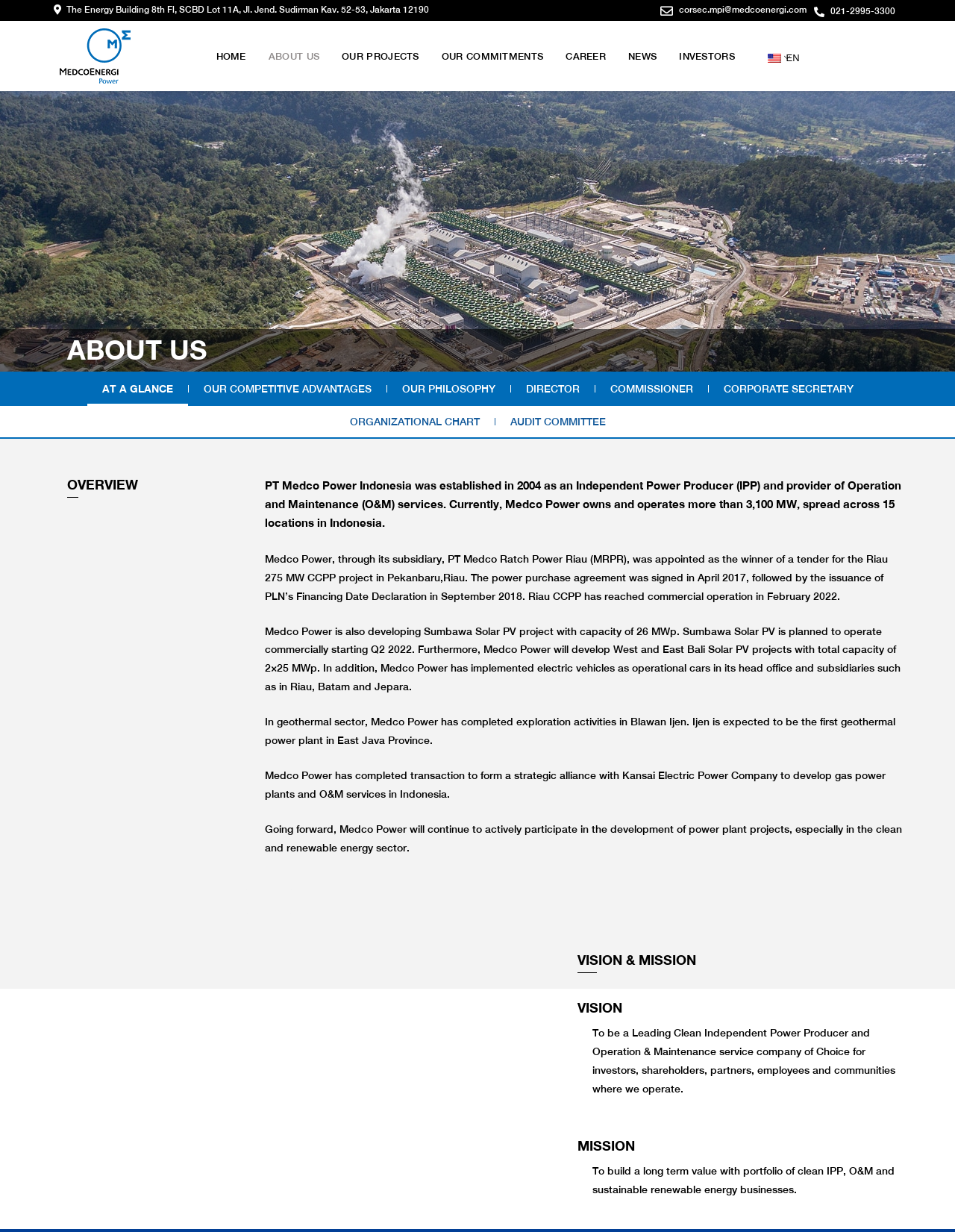What is the company's email address?
Please respond to the question with a detailed and informative answer.

I found the company's email address by looking at the second heading element on the webpage, which contains the email address information.